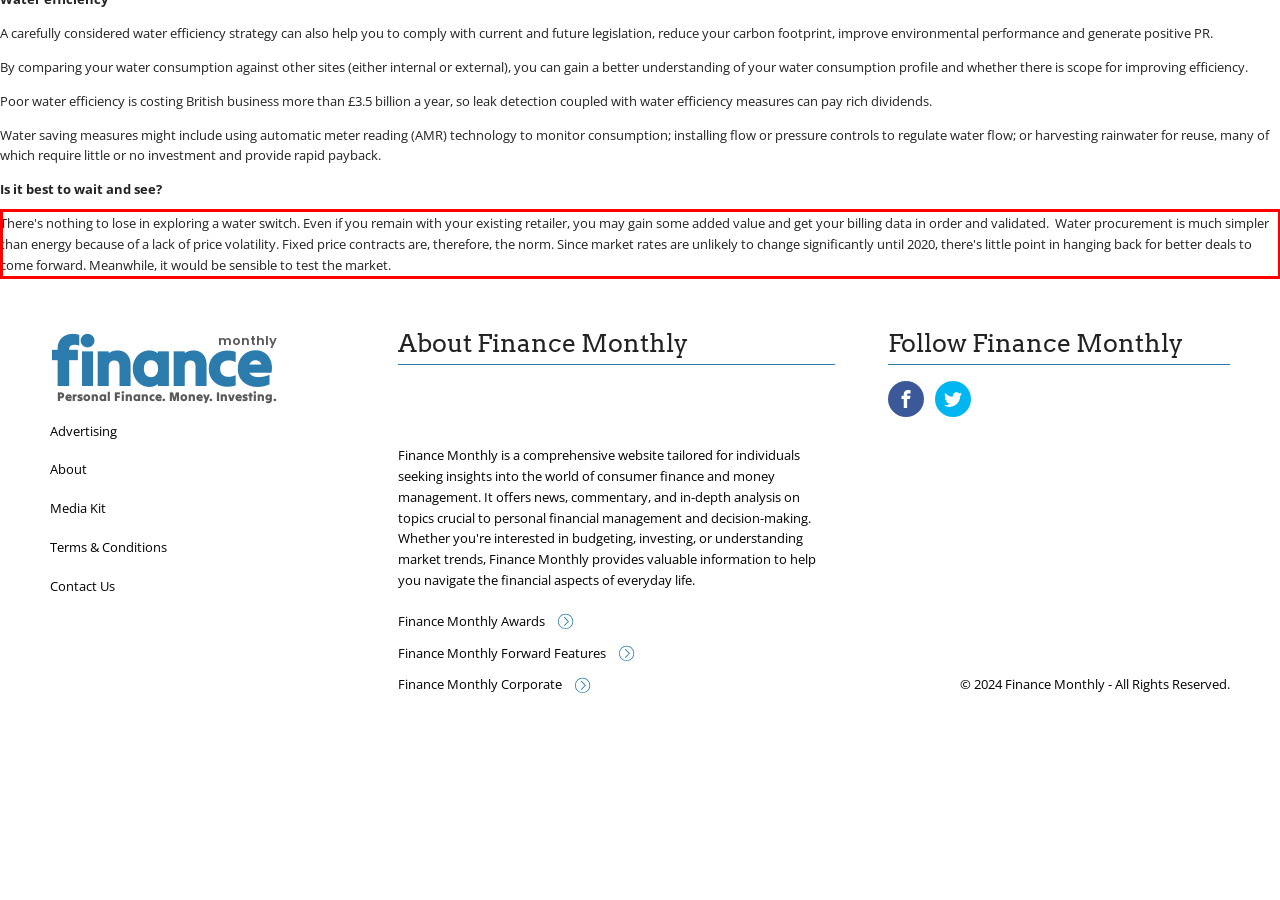The screenshot you have been given contains a UI element surrounded by a red rectangle. Use OCR to read and extract the text inside this red rectangle.

There's nothing to lose in exploring a water switch. Even if you remain with your existing retailer, you may gain some added value and get your billing data in order and validated. Water procurement is much simpler than energy because of a lack of price volatility. Fixed price contracts are, therefore, the norm. Since market rates are unlikely to change significantly until 2020, there's little point in hanging back for better deals to come forward. Meanwhile, it would be sensible to test the market.